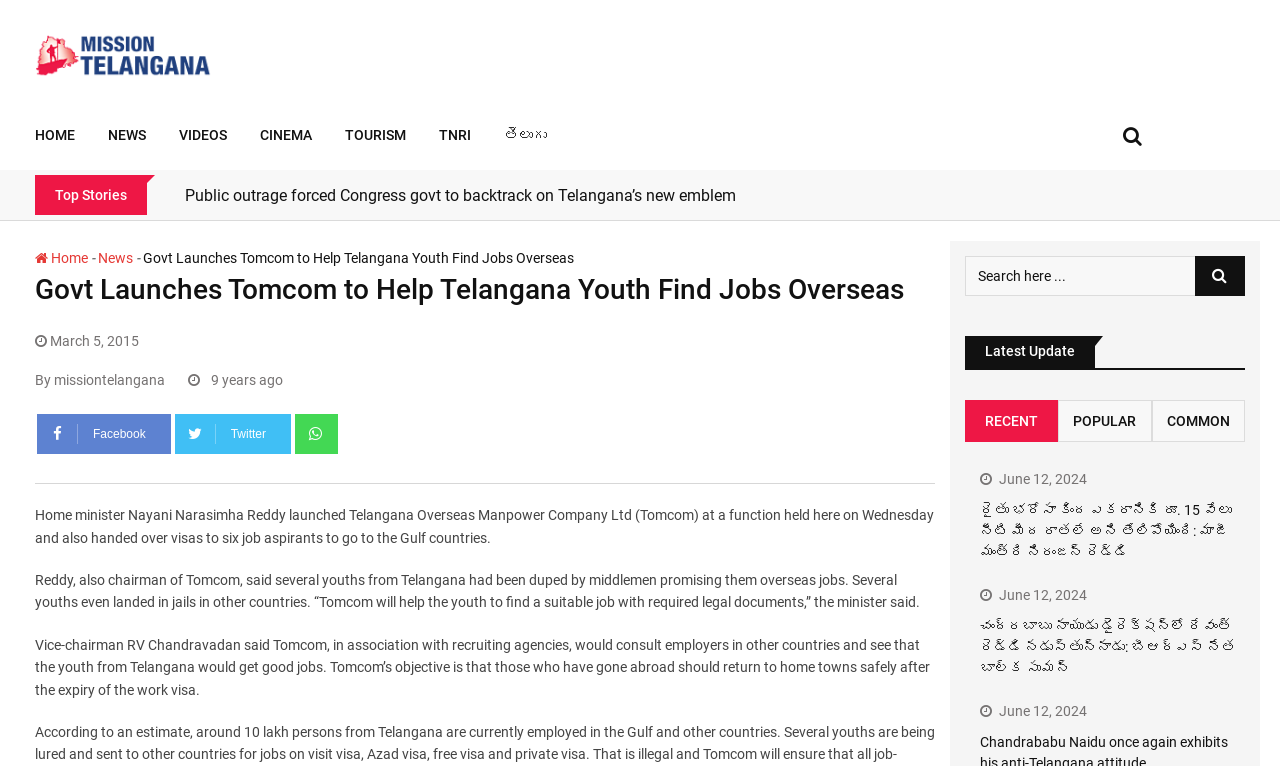Illustrate the webpage thoroughly, mentioning all important details.

The webpage is about a news article titled "Govt Launches Tomcom to Help Telangana Youth Find Jobs Overseas" with a focus on the launch of Telangana Overseas Manpower Company Ltd (Tomcom) by Home Minister Nayani Narasimha Reddy. 

At the top of the page, there is a logo on the left and a navigation menu with links to "HOME", "NEWS", "VIDEOS", "CINEMA", "TOURISM", "TNRI", and "తెలుగు" on the right. Below the navigation menu, there is a search bar with a magnifying glass icon.

The main content of the page is divided into two sections. On the left, there is a list of top stories with links to news articles, including the main article about Tomcom. On the right, there is a section with a heading "Latest Update" and a tab list with links to "RECENT", "POPULAR", and "COMMON" news articles. Below the tab list, there are three news articles with headings in Telugu, each with a link to the full article and a date "June 12, 2024".

The main article about Tomcom is divided into several paragraphs, describing the launch of the company and its objective to help Telangana youth find jobs overseas. The article quotes Home Minister Nayani Narasimha Reddy and Vice-chairman RV Chandravadan, and provides details about the company's plans to consult employers in other countries and ensure the safe return of workers after their visa expires.